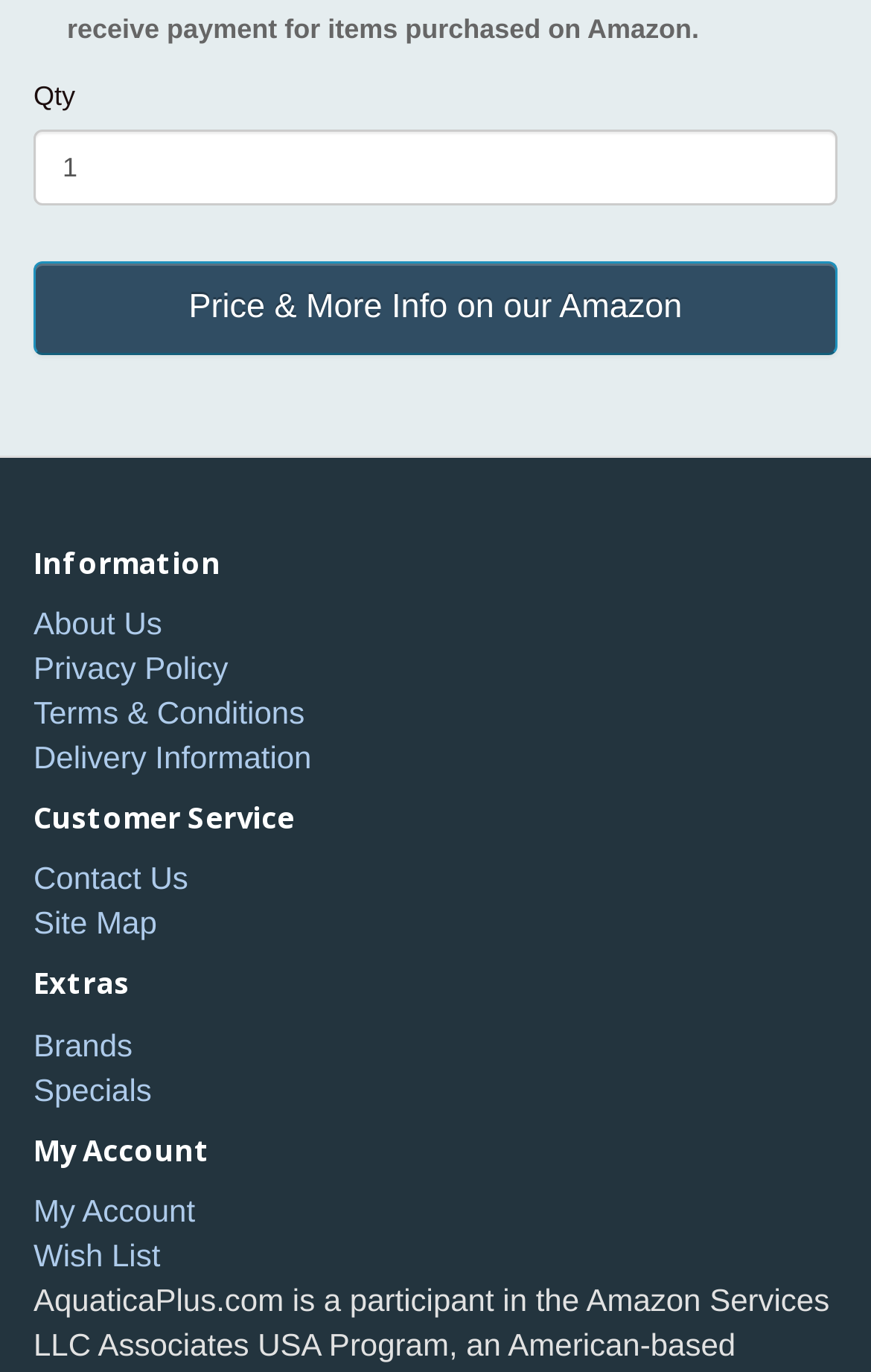Determine the coordinates of the bounding box for the clickable area needed to execute this instruction: "Contact customer service".

[0.038, 0.627, 0.216, 0.653]